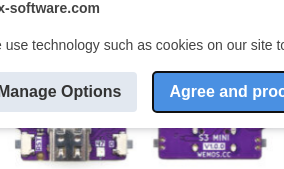What is the form factor of the LOLIN S3 Mini?
Based on the image, answer the question with as much detail as possible.

According to the caption, the LOLIN S3 Mini is designed to fit the Wemos D1 Mini form factor, which means it has the same physical dimensions and layout as the Wemos D1 Mini.